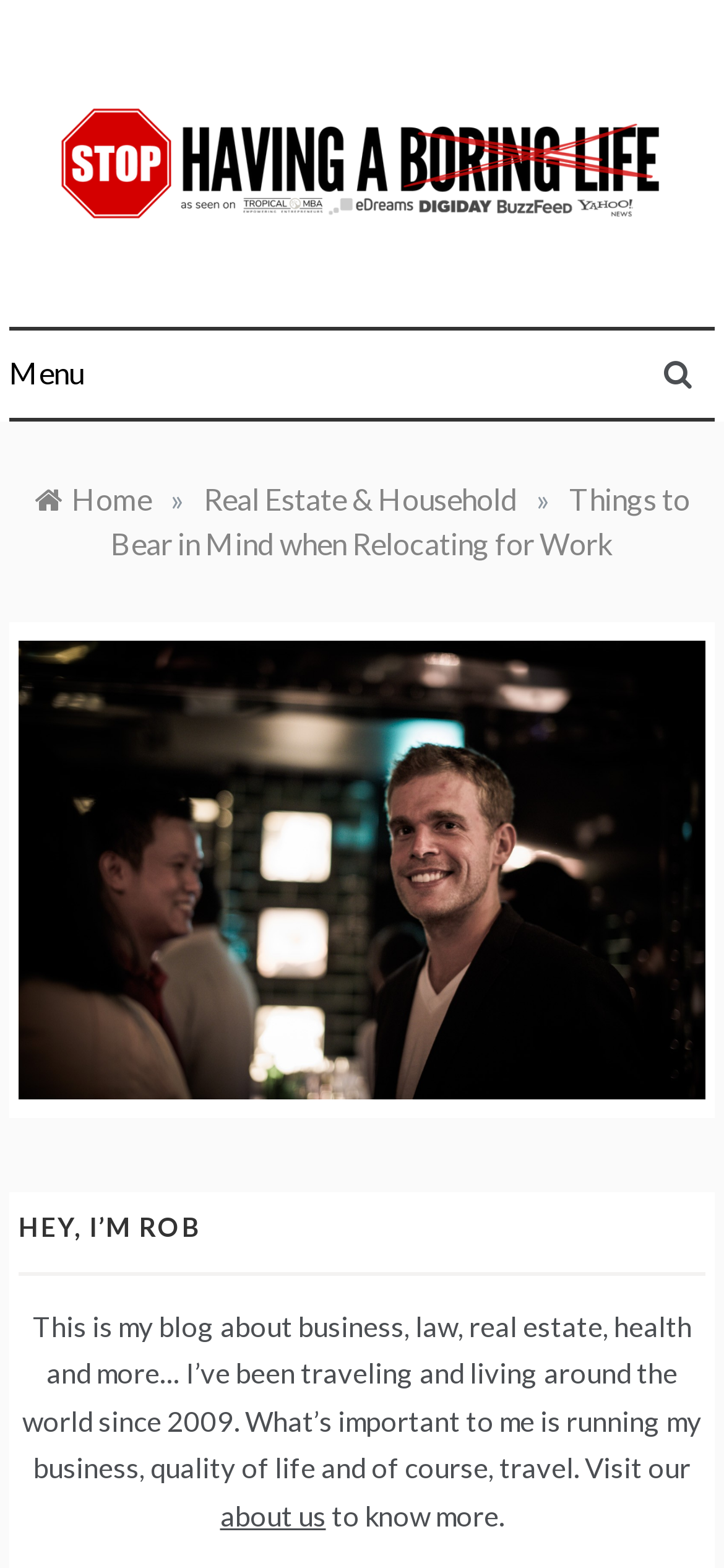What is the name of the blog author? From the image, respond with a single word or brief phrase.

Rob